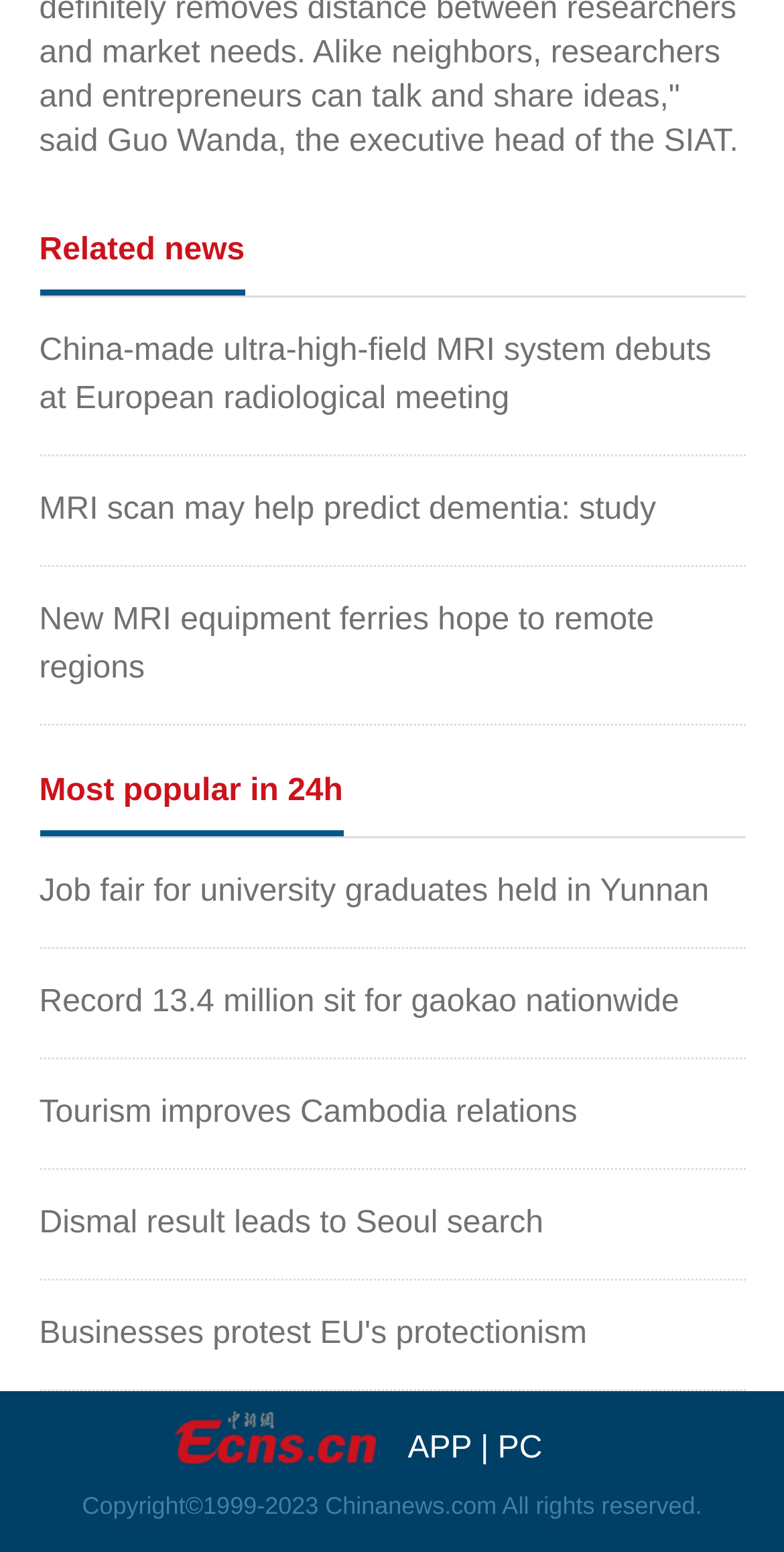How many news articles are listed under 'Most popular in 24h'?
Please answer the question with as much detail as possible using the screenshot.

There are 5 news articles listed under 'Most popular in 24h' because there are 5 link elements with news titles following the 'Most popular in 24h' heading, which is a StaticText element with the text 'Most popular in 24h'.